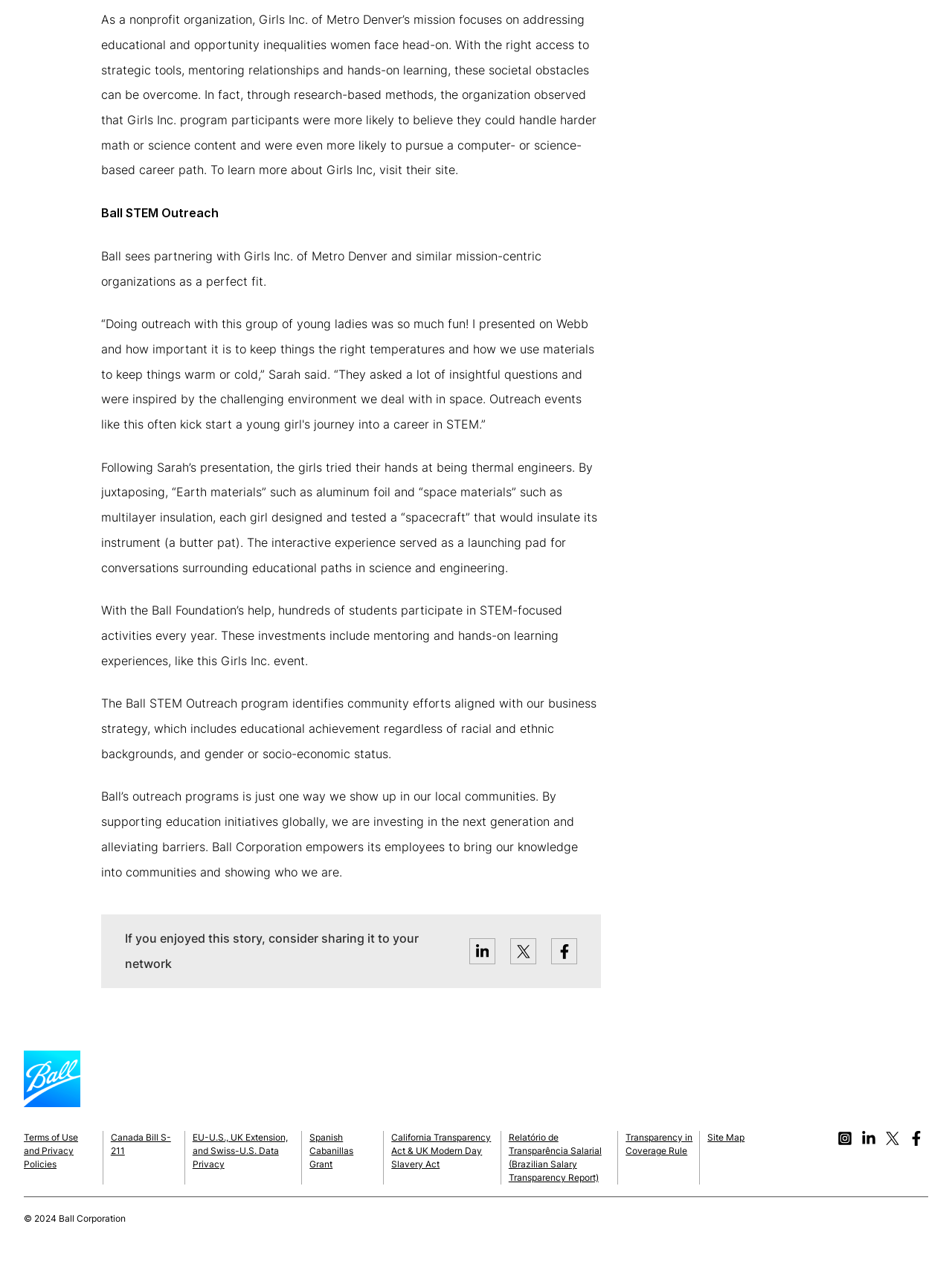What is the name of the organization that Ball Corporation partners with?
Answer the question with just one word or phrase using the image.

Girls Inc.